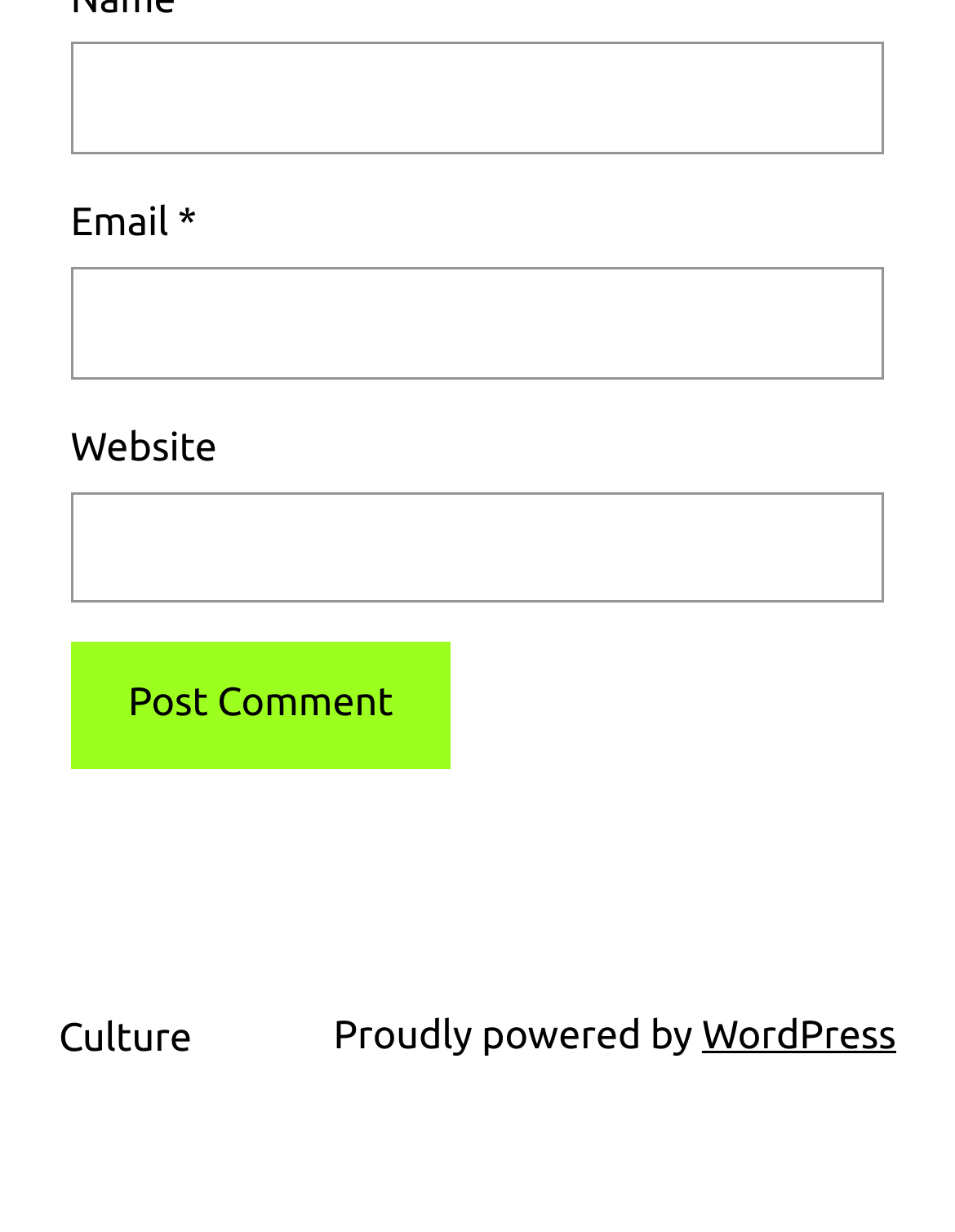Respond to the following question using a concise word or phrase: 
What is the purpose of the 'Name' field?

Required for comment